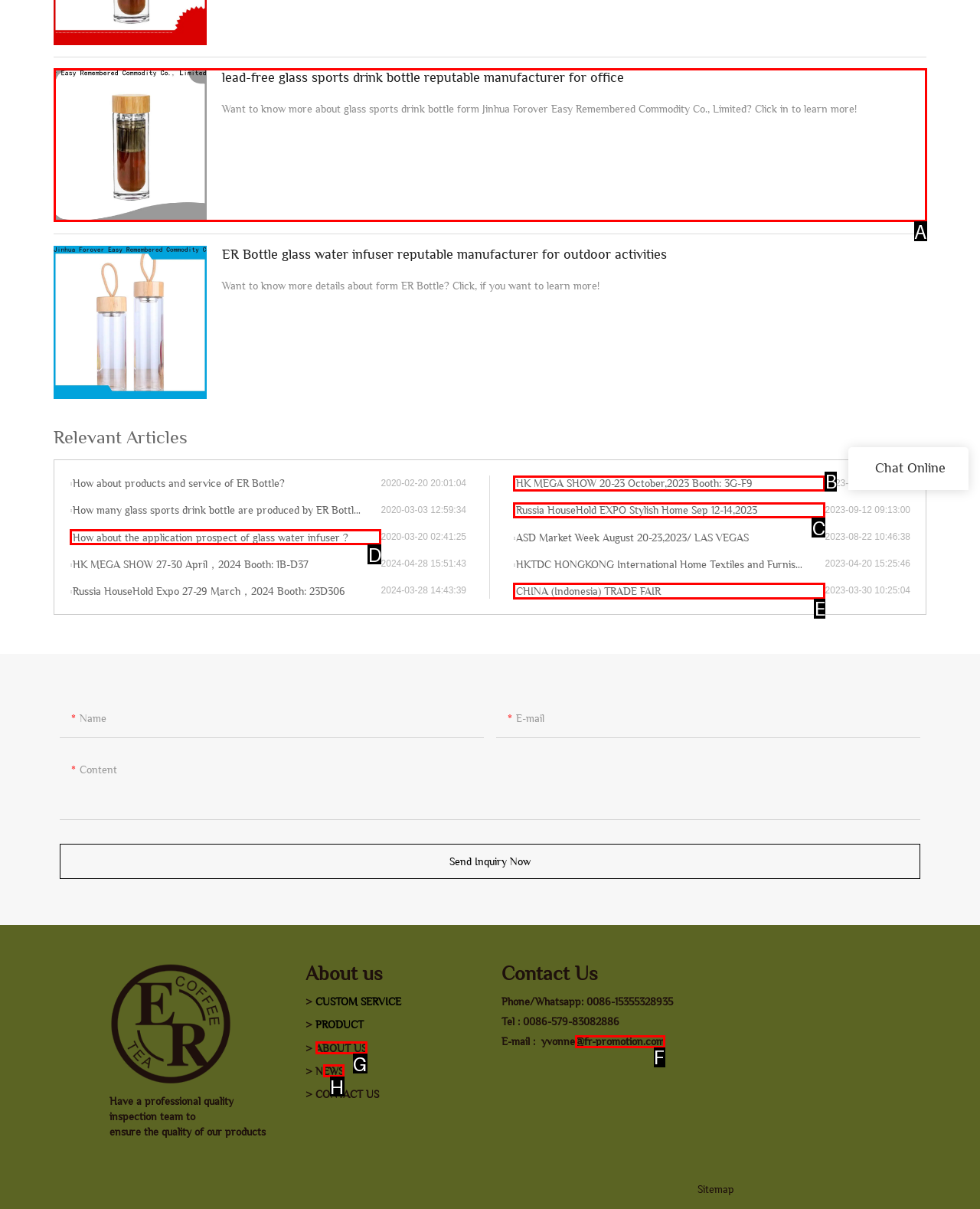Which option is described as follows: EWS
Answer with the letter of the matching option directly.

H